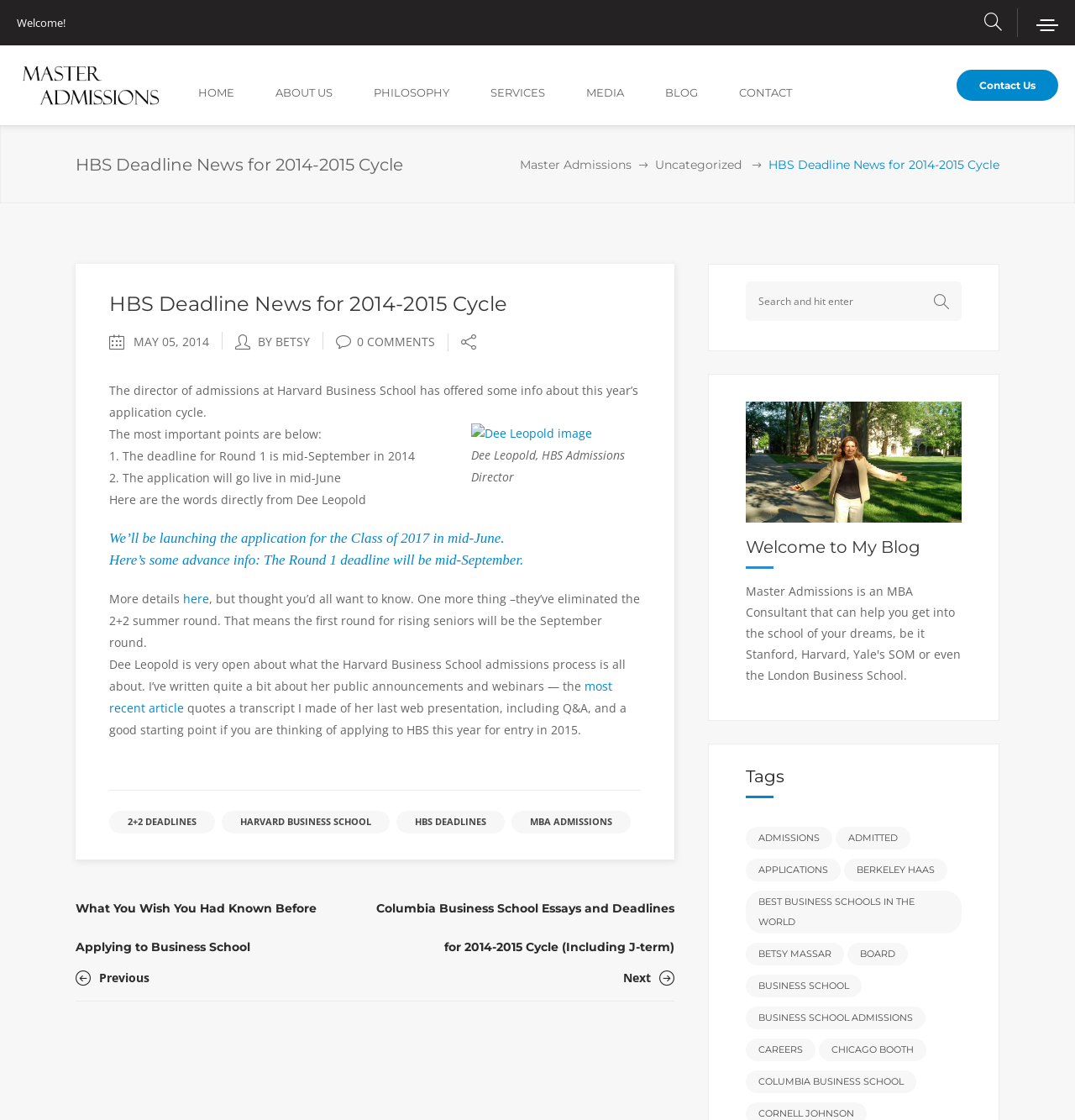Find the bounding box coordinates of the element to click in order to complete the given instruction: "Go to the HOME page."

[0.184, 0.041, 0.256, 0.112]